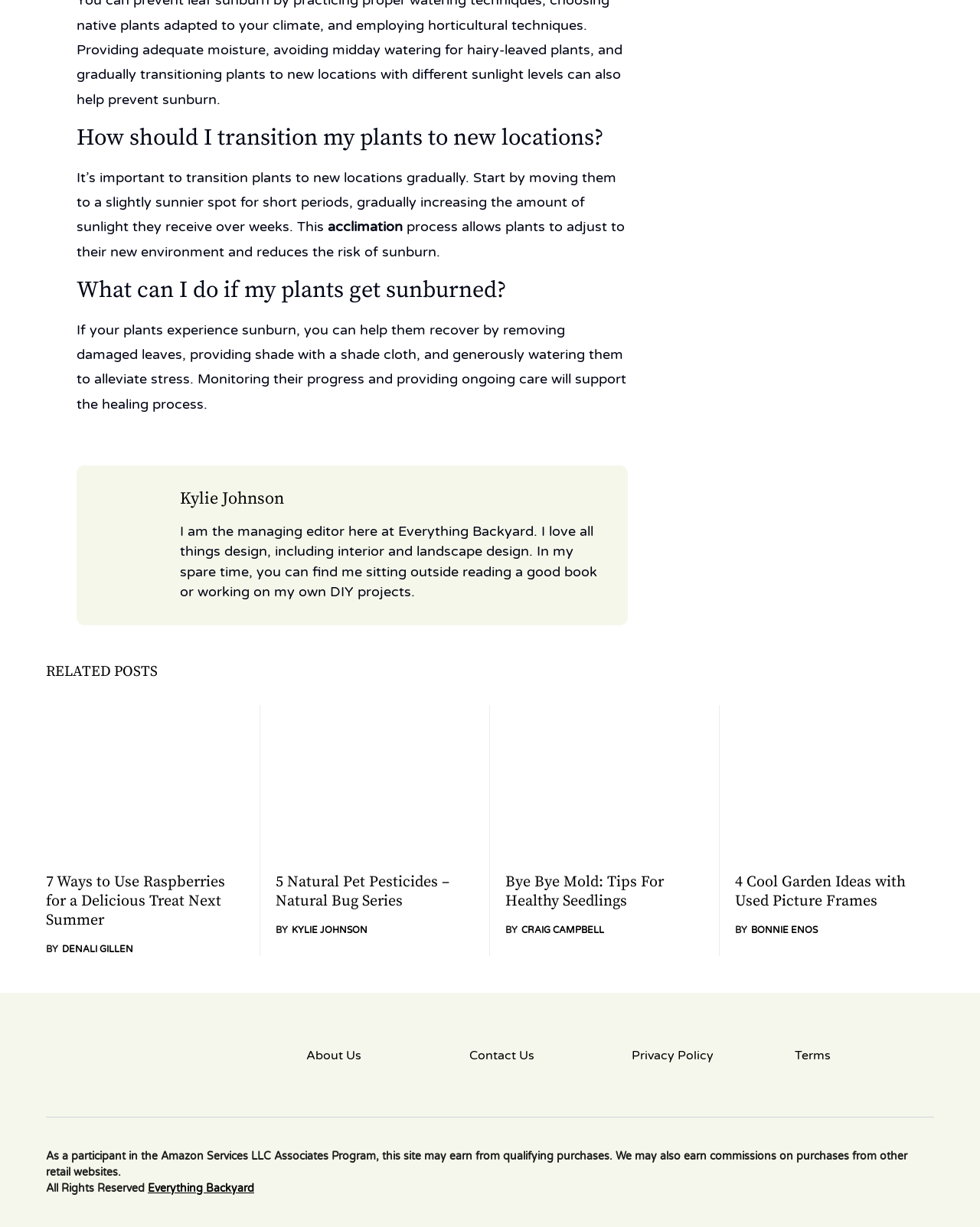Bounding box coordinates must be specified in the format (top-left x, top-left y, bottom-right x, bottom-right y). All values should be floating point numbers between 0 and 1. What are the bounding box coordinates of the UI element described as: Privacy Policy

[0.645, 0.852, 0.787, 0.867]